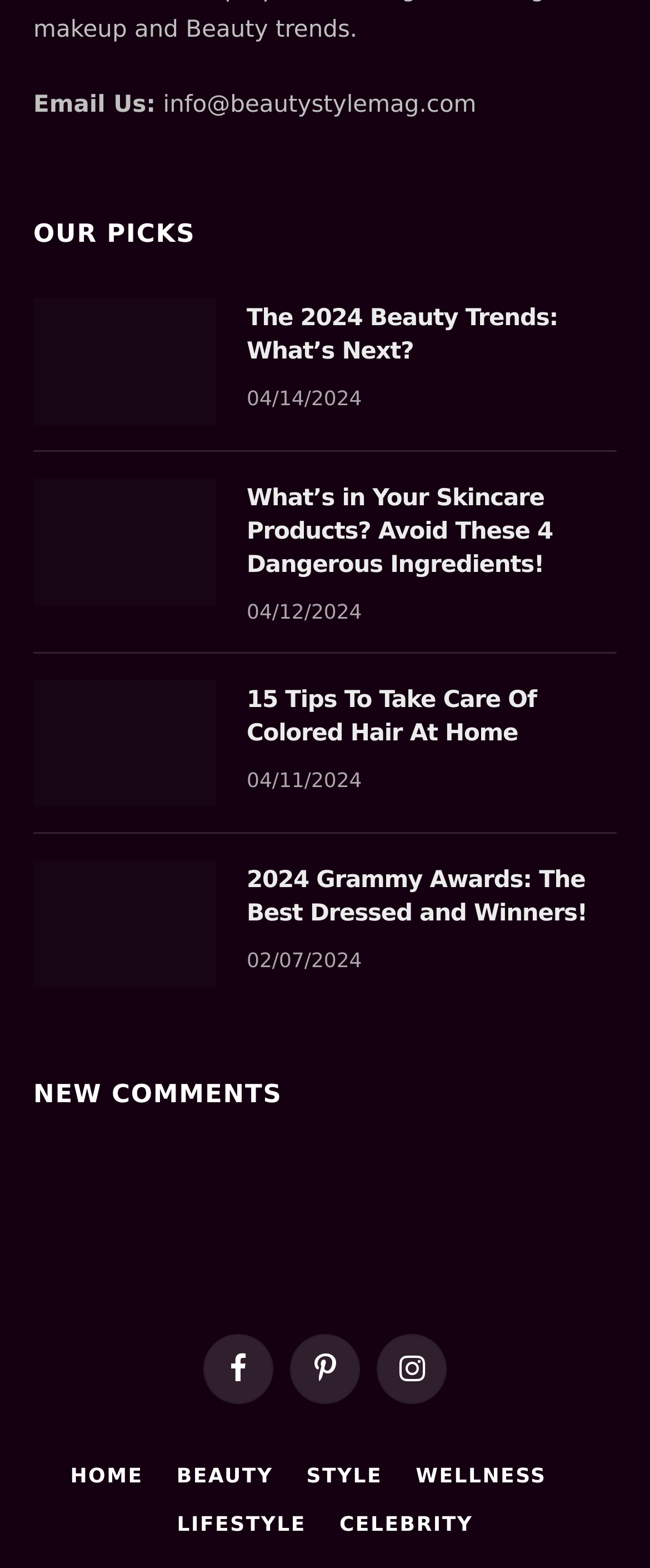Identify the bounding box coordinates of the clickable region required to complete the instruction: "Click on the '2024 beauty trends' link". The coordinates should be given as four float numbers within the range of 0 and 1, i.e., [left, top, right, bottom].

[0.051, 0.191, 0.333, 0.271]